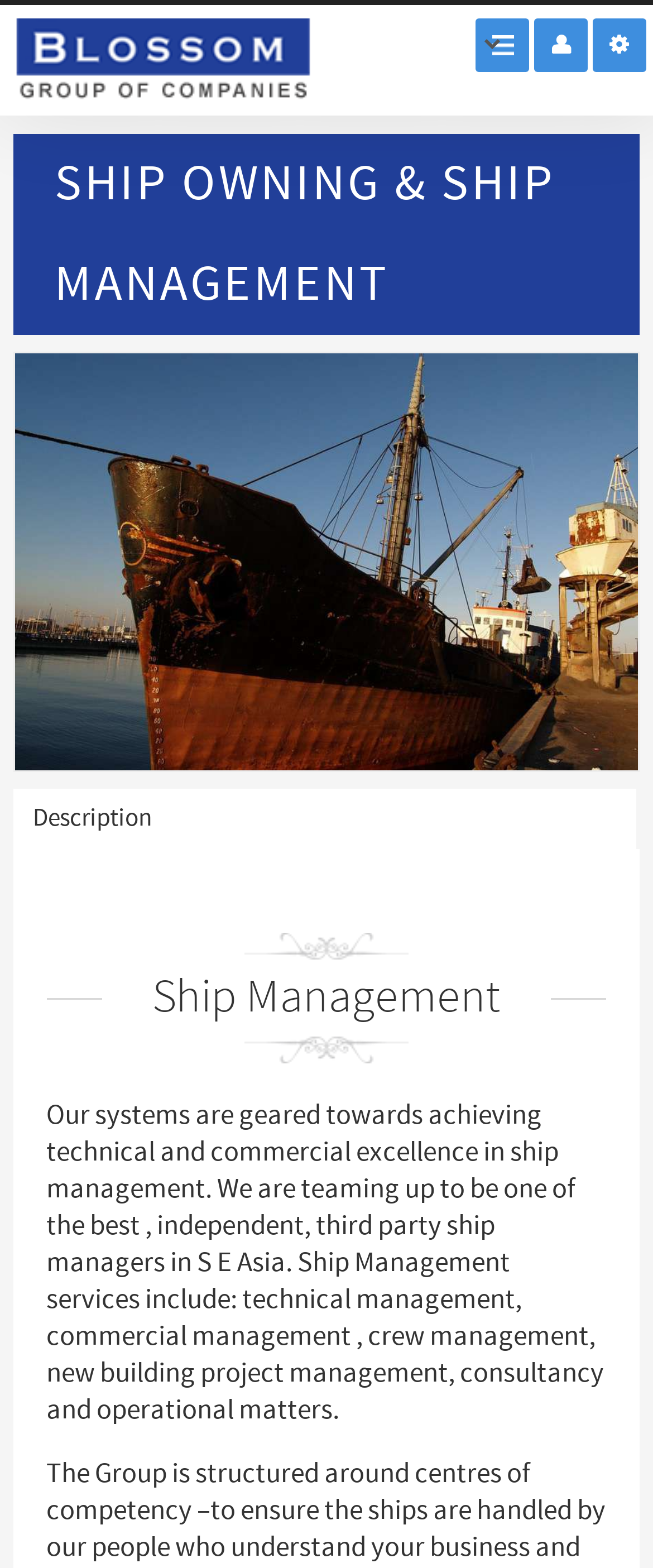What is included in Ship Management services?
Based on the visual information, provide a detailed and comprehensive answer.

I found the list of services by reading the StaticText element that describes the Ship Management services, which includes technical management, commercial management, crew management, new building project management, consultancy, and operational matters.